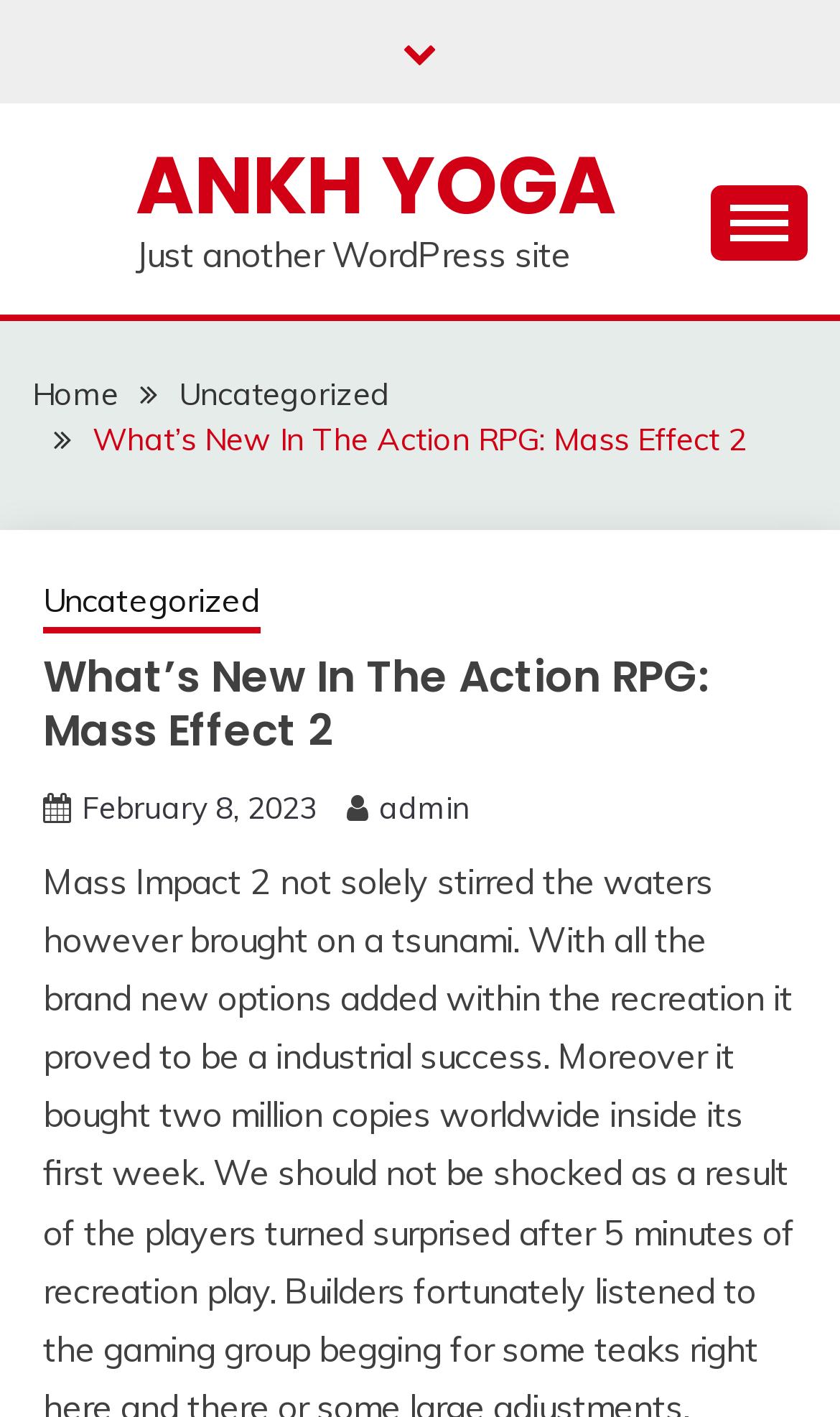Examine the screenshot and answer the question in as much detail as possible: What is the date of the current post?

Within the navigation 'Breadcrumbs' at coordinates [0.038, 0.263, 0.962, 0.328], I found a link element with the text 'February 8, 2023' at coordinates [0.097, 0.556, 0.377, 0.583], which suggests that the current post was published on February 8, 2023.